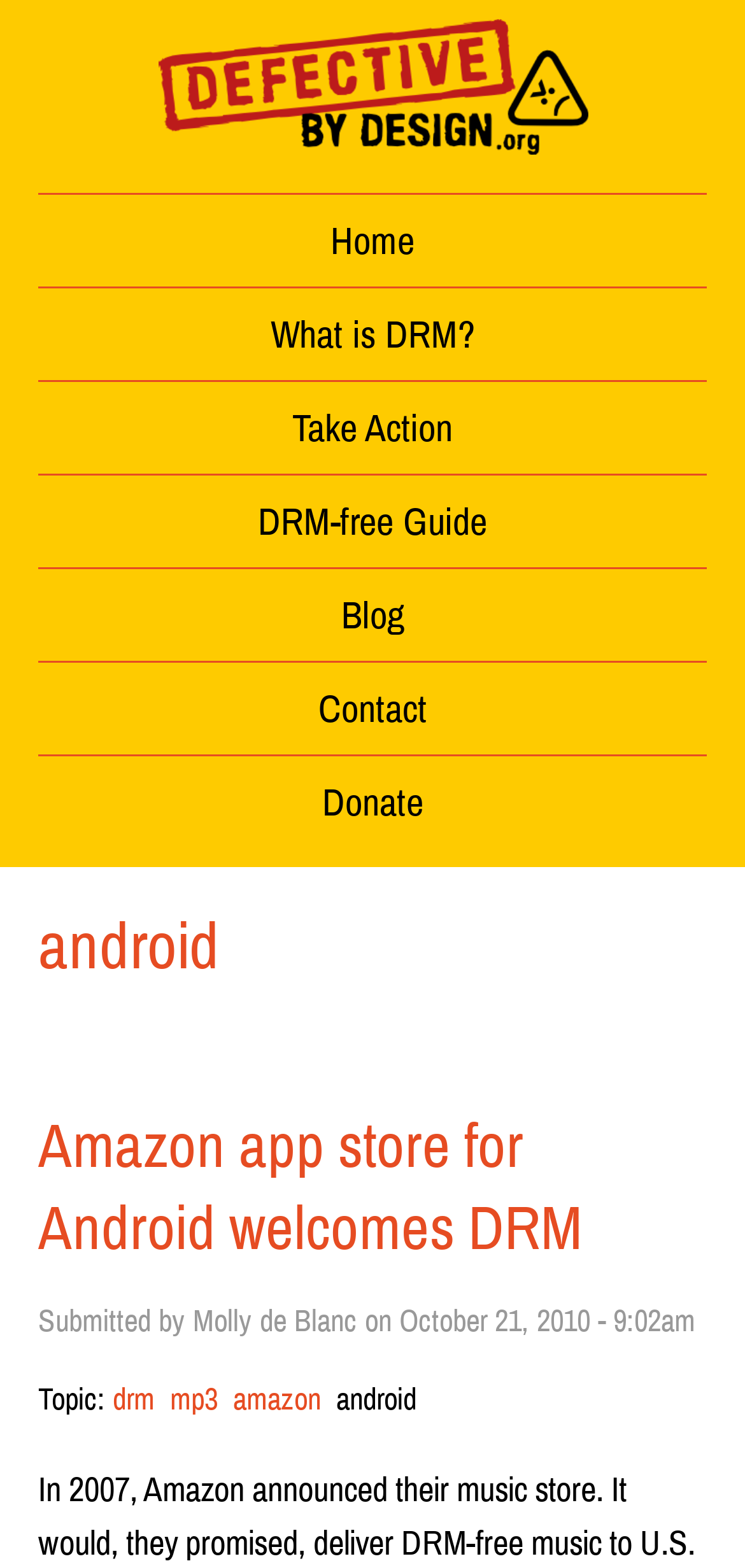What is the topic of the article?
Look at the image and answer the question using a single word or phrase.

drm, mp3, amazon, android